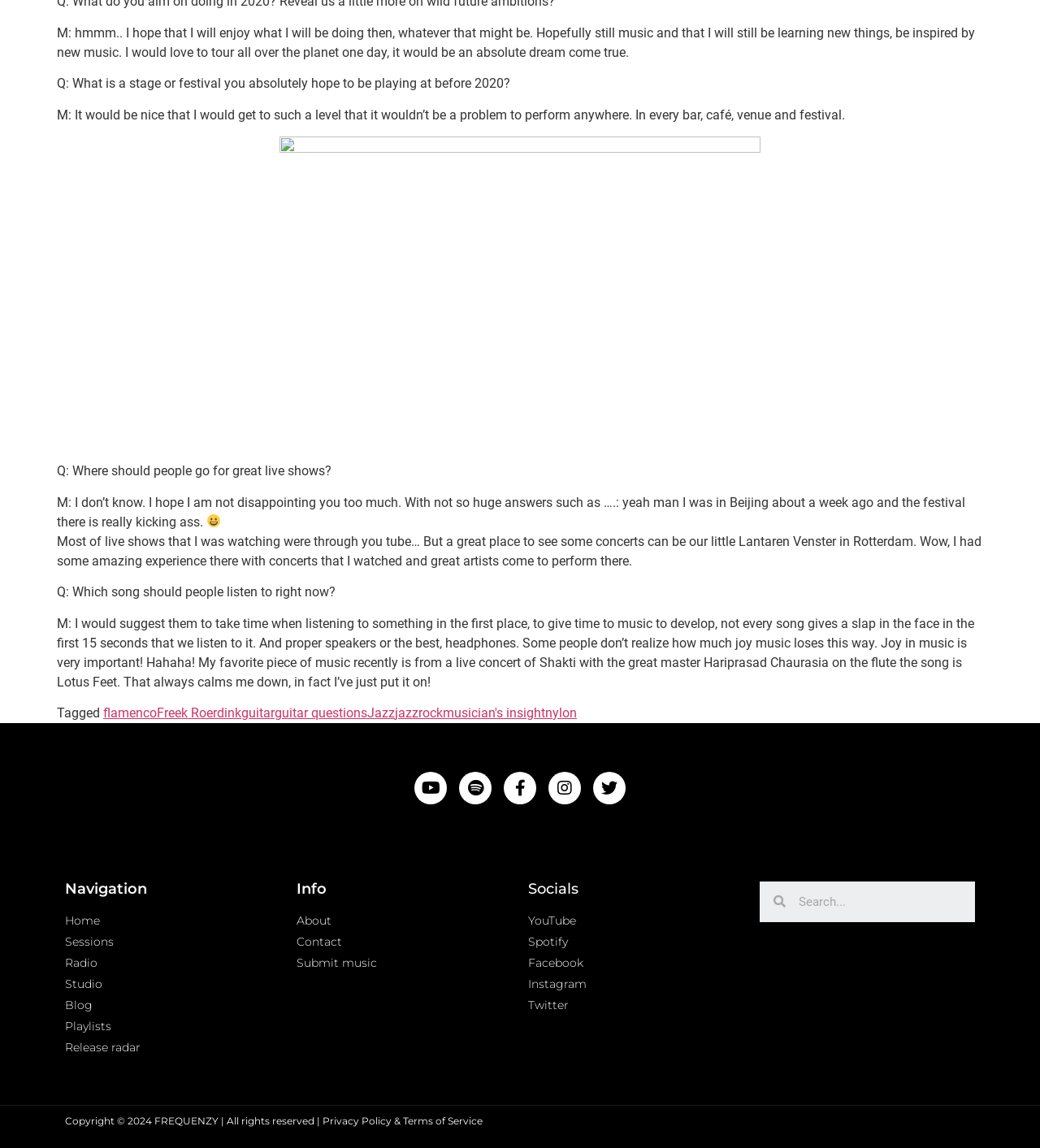Identify the bounding box coordinates for the element you need to click to achieve the following task: "Click on the Youtube link". Provide the bounding box coordinates as four float numbers between 0 and 1, in the form [left, top, right, bottom].

[0.398, 0.672, 0.43, 0.701]